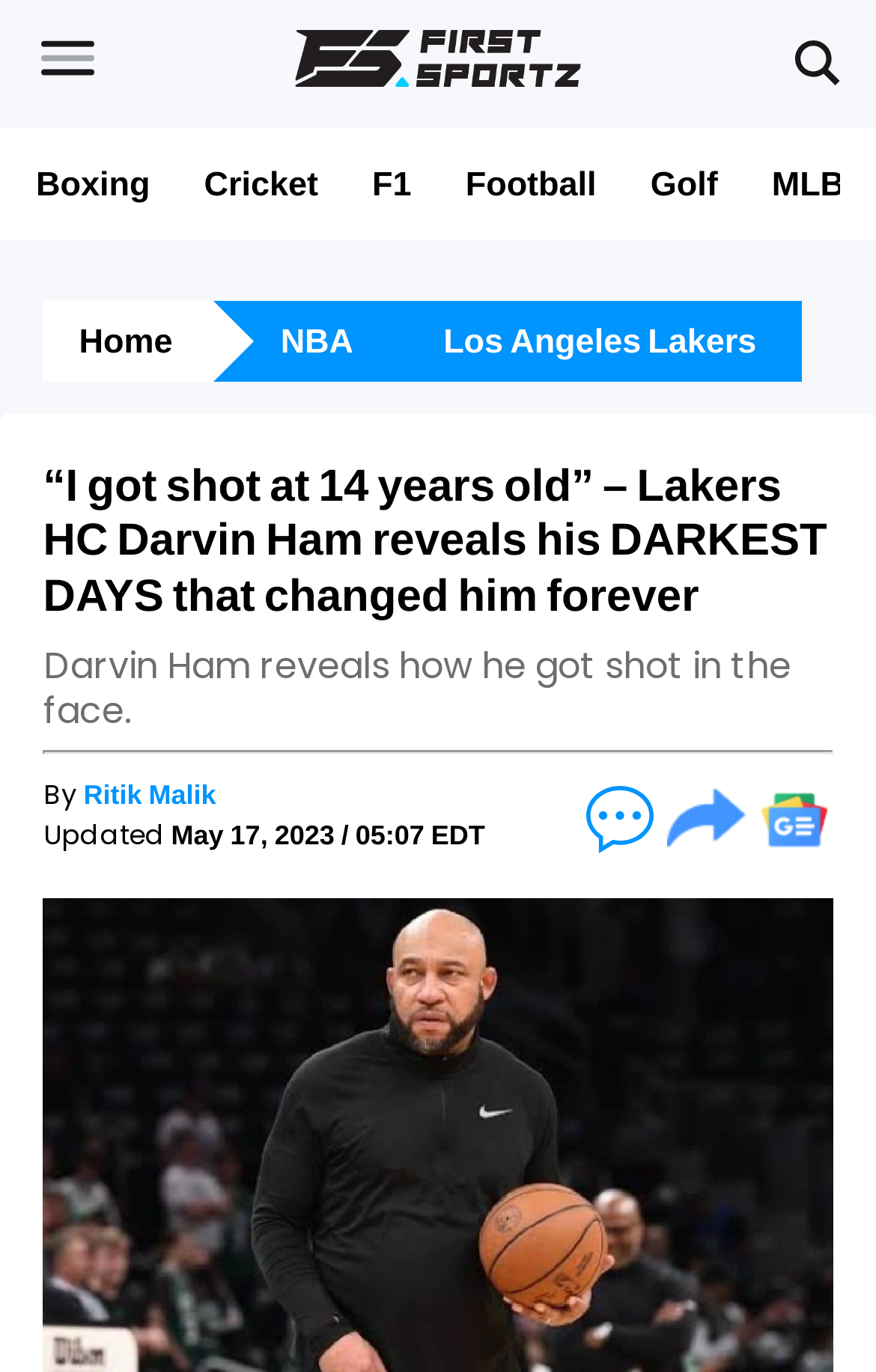Generate the text of the webpage's primary heading.

“I got shot at 14 years old” – Lakers HC Darvin Ham reveals his DARKEST DAYS that changed him forever